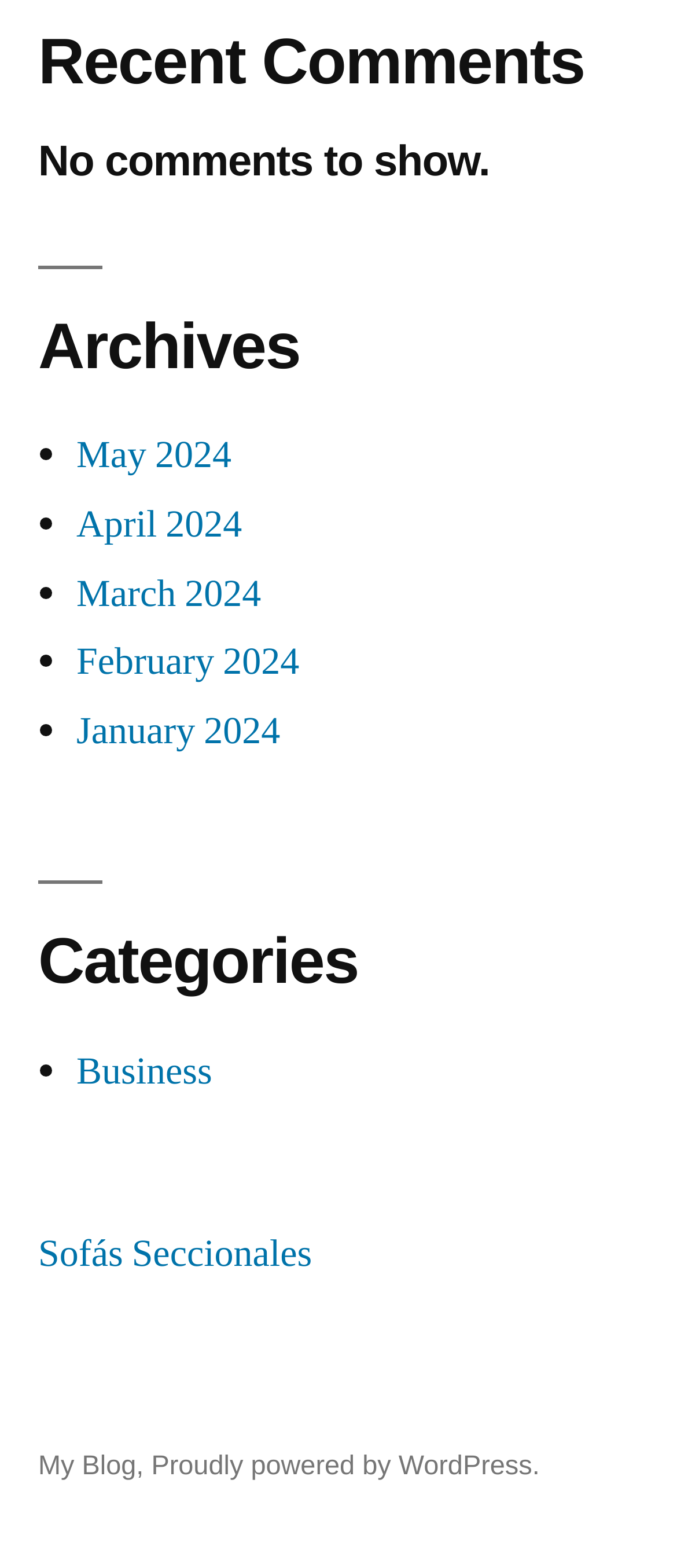Please provide a detailed answer to the question below by examining the image:
What is the first category listed?

I looked at the list of categories under the 'Categories' heading and found that the first one is 'Business', which is a link.